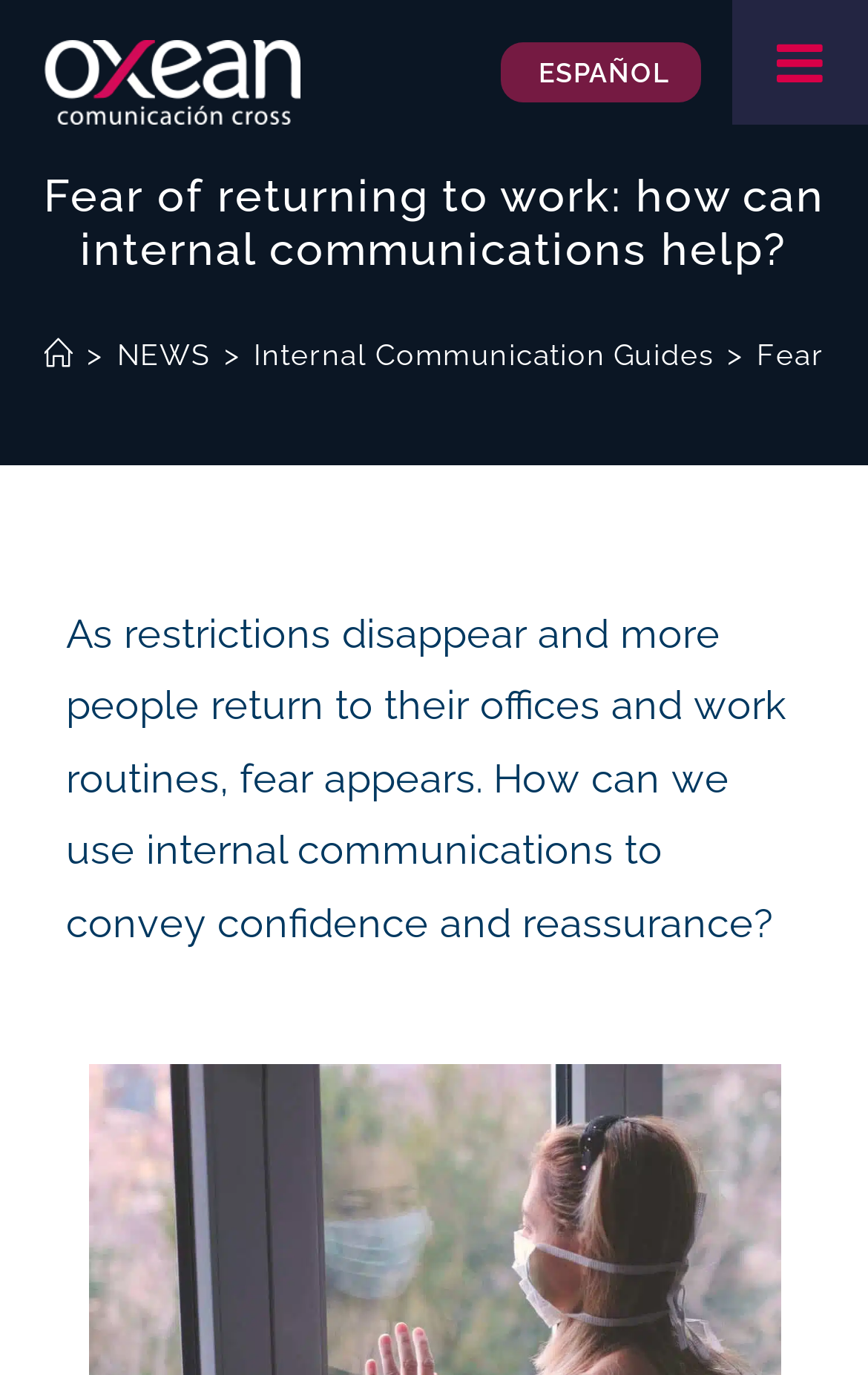What language option is available on the webpage?
Use the screenshot to answer the question with a single word or phrase.

ESPAÑOL